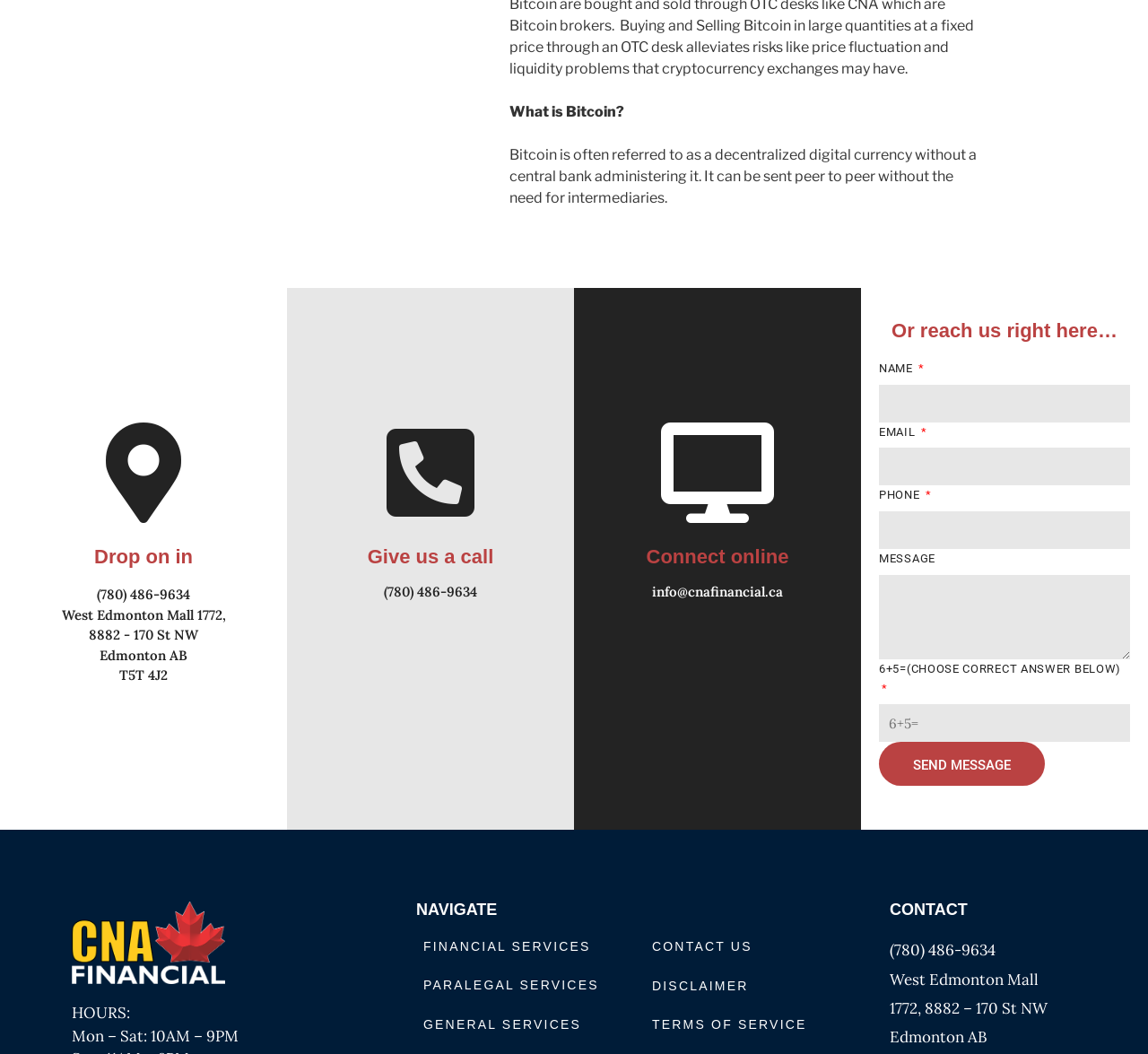Look at the image and give a detailed response to the following question: What is the business's phone number?

I found the phone number by looking at the contact information section of the webpage, where it is listed as '(780) 486-9634'.